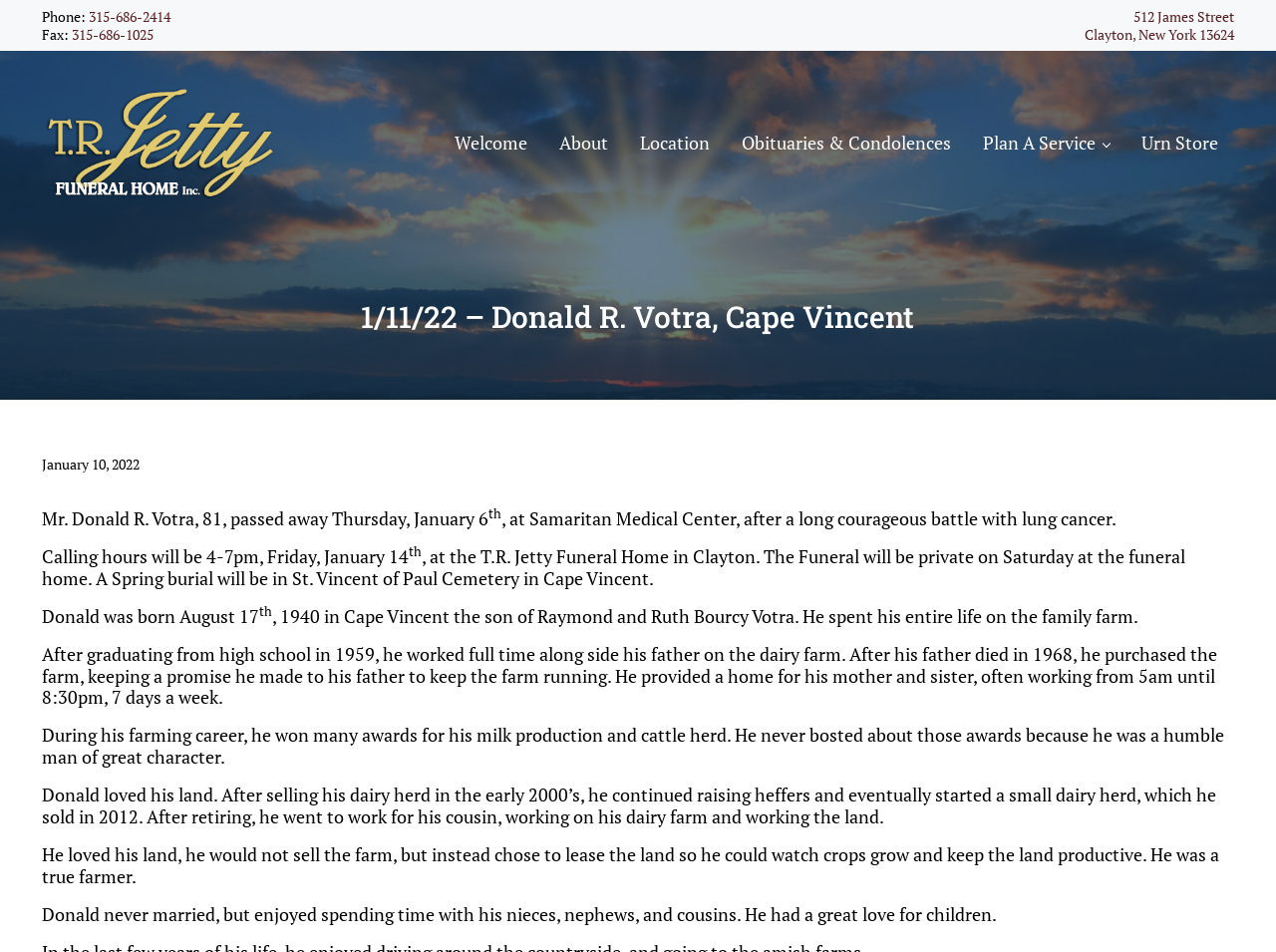Locate the bounding box coordinates of the clickable part needed for the task: "Click the 'TR Jetty Funeral Home, Clayton NY' link".

[0.032, 0.091, 0.22, 0.209]